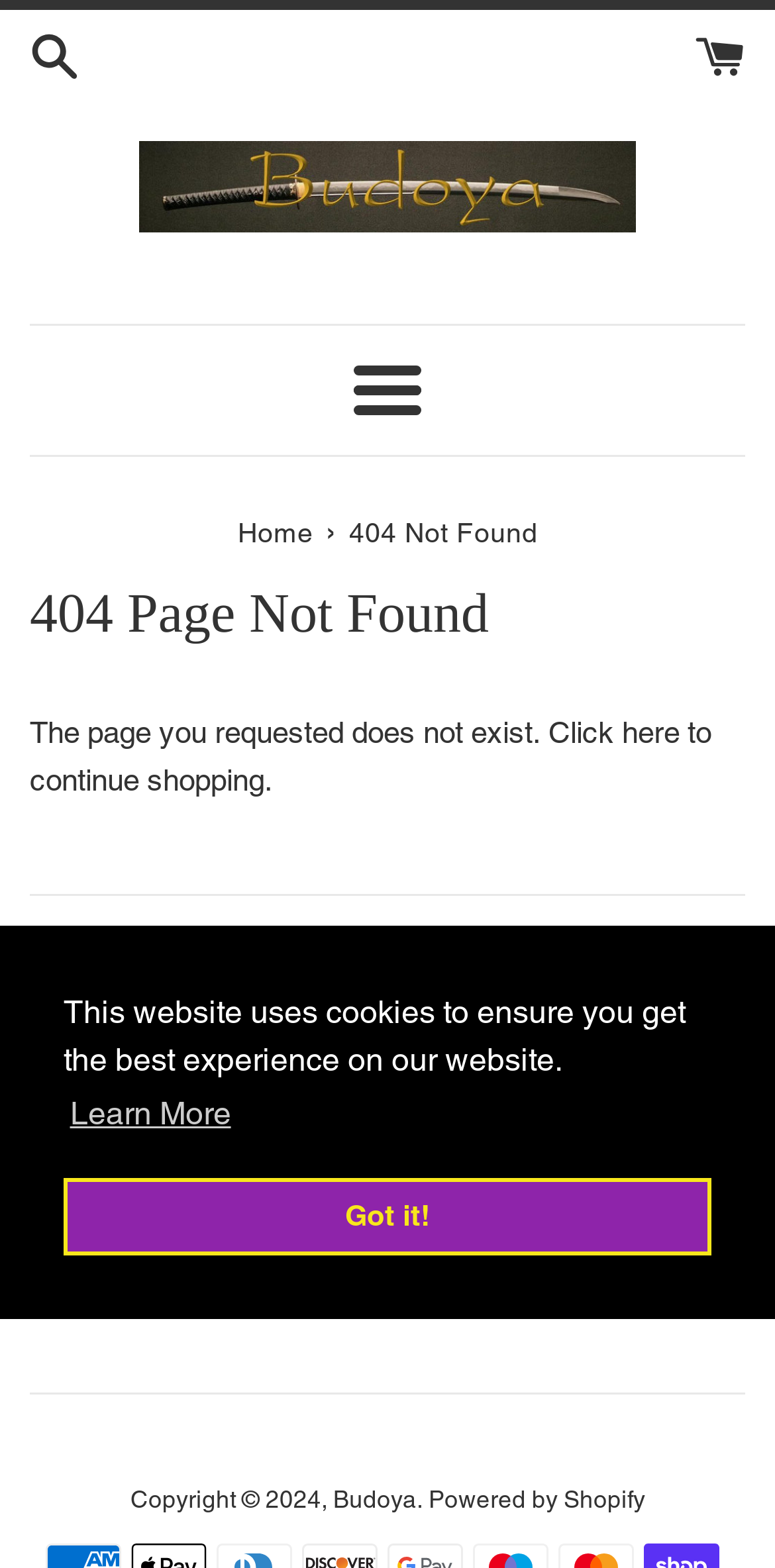Explain the contents of the webpage comprehensively.

The webpage appears to be a 404 error page, indicating that the requested page does not exist. At the top of the page, there is a cookie consent dialog with a message explaining the use of cookies on the website. Below this dialog, there are two buttons: "Learn More" and "Got it!".

In the top-left corner, there is a link with no text, and in the top-right corner, there is another link with no text. Below these links, there is a logo image with the text "Budoya". 

A horizontal separator line divides the top section from the main content. Below this separator, there is a button labeled "Menu" and another horizontal separator line. 

The main content section starts with a navigation menu that indicates the user is on a 404 error page. Below this, there is a heading that reads "404 Page Not Found". A paragraph of text explains that the requested page does not exist and provides a link to continue shopping.

Further down the page, there is another horizontal separator line, followed by a heading that reads "Links". Below this, there are several links to other pages, including "Search", "Contact Us", "Conditions of use", "Privacy Notice", and "About Us".

At the bottom of the page, there is a final horizontal separator line, followed by a copyright notice that reads "Copyright © 2024, Budoya." and a link to "Powered by Shopify".